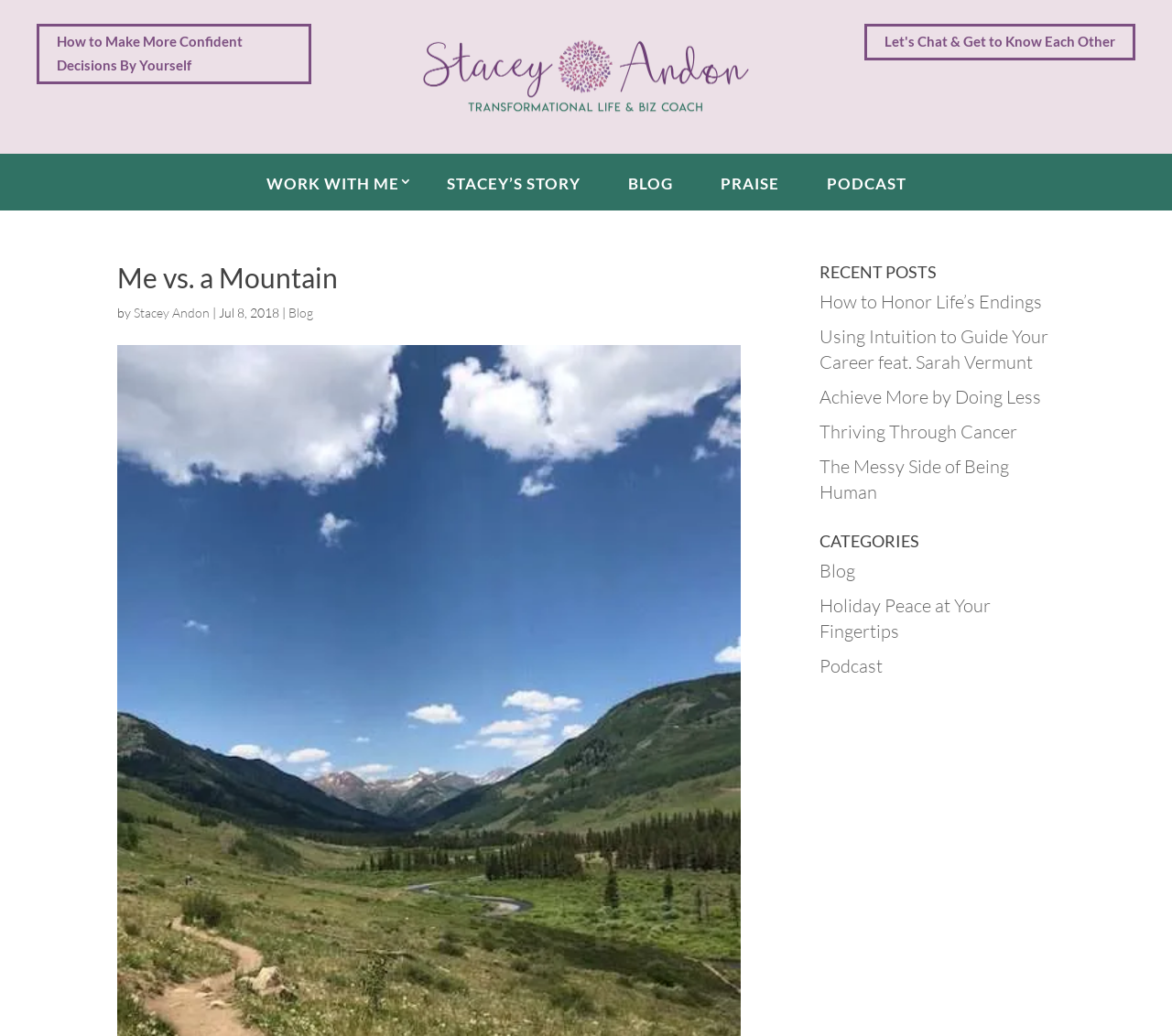Determine the bounding box coordinates of the region I should click to achieve the following instruction: "Get to know Stacey". Ensure the bounding box coordinates are four float numbers between 0 and 1, i.e., [left, top, right, bottom].

[0.738, 0.023, 0.969, 0.058]